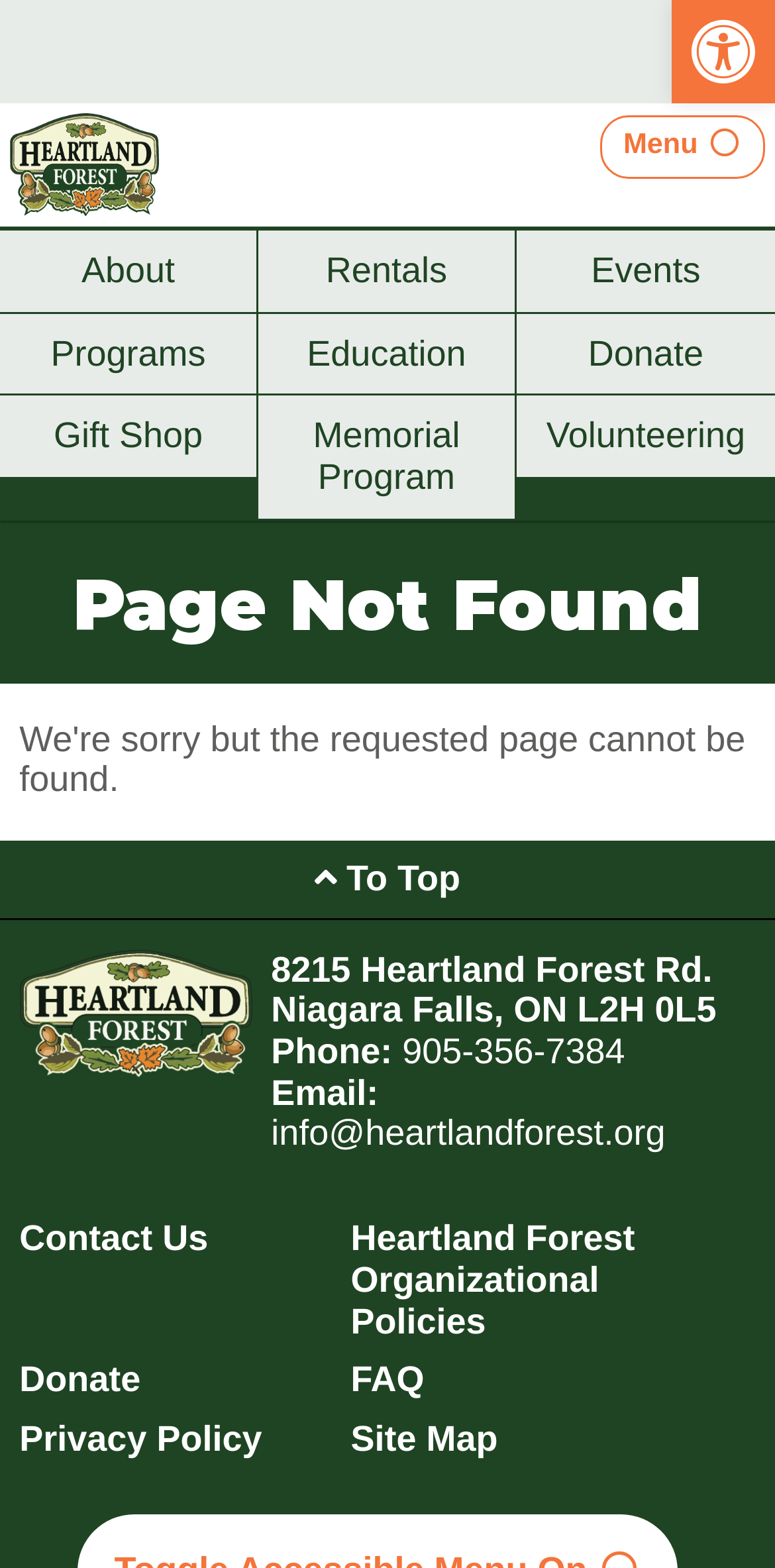Find and indicate the bounding box coordinates of the region you should select to follow the given instruction: "View shopping cart".

[0.769, 0.166, 1.0, 0.226]